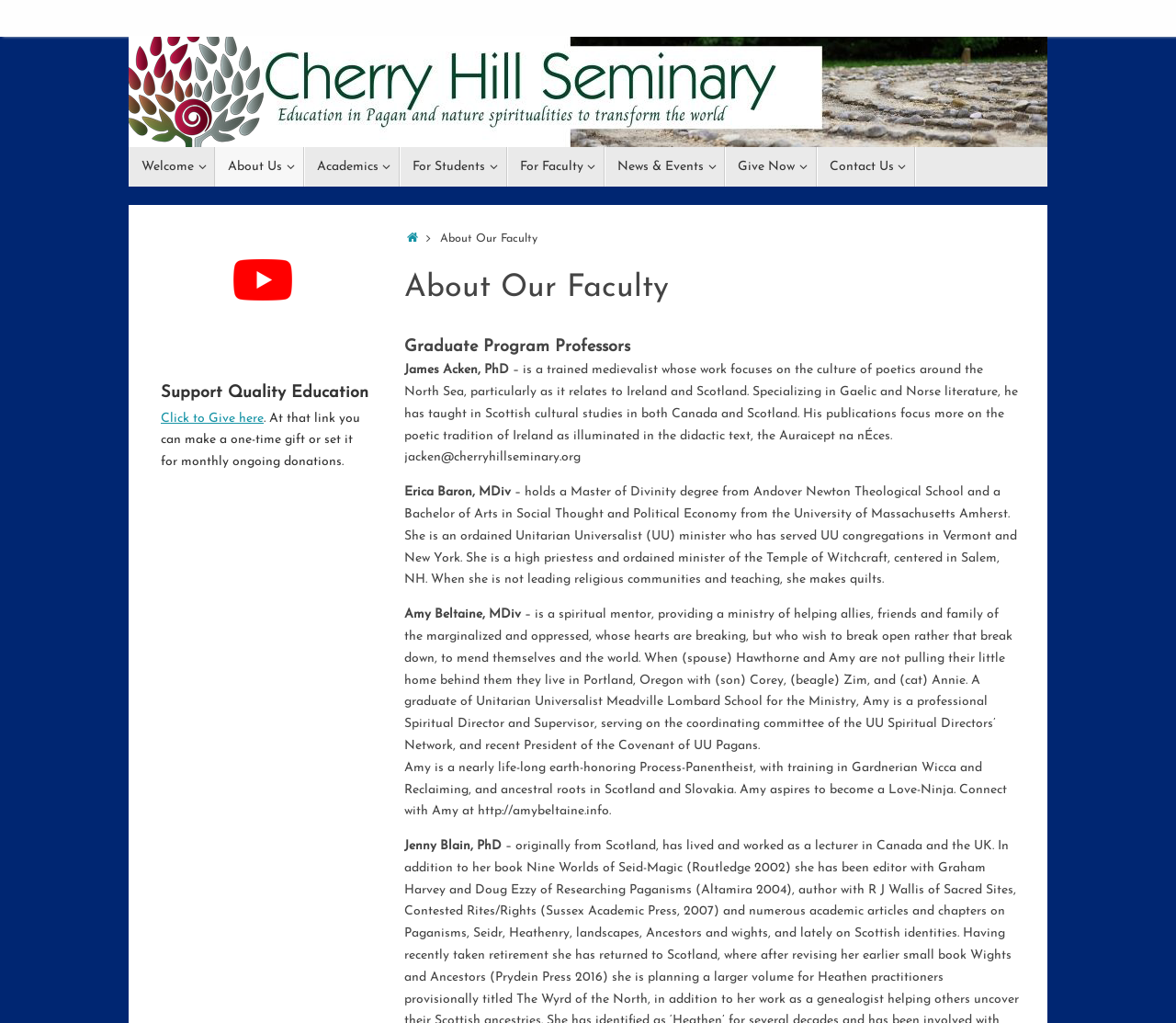What is the name of the first faculty member listed?
Please answer the question as detailed as possible.

The first faculty member listed can be found in the StaticText element that has a bounding box coordinate of [0.344, 0.355, 0.433, 0.369]. The text of this element is 'James Acken, PhD'.